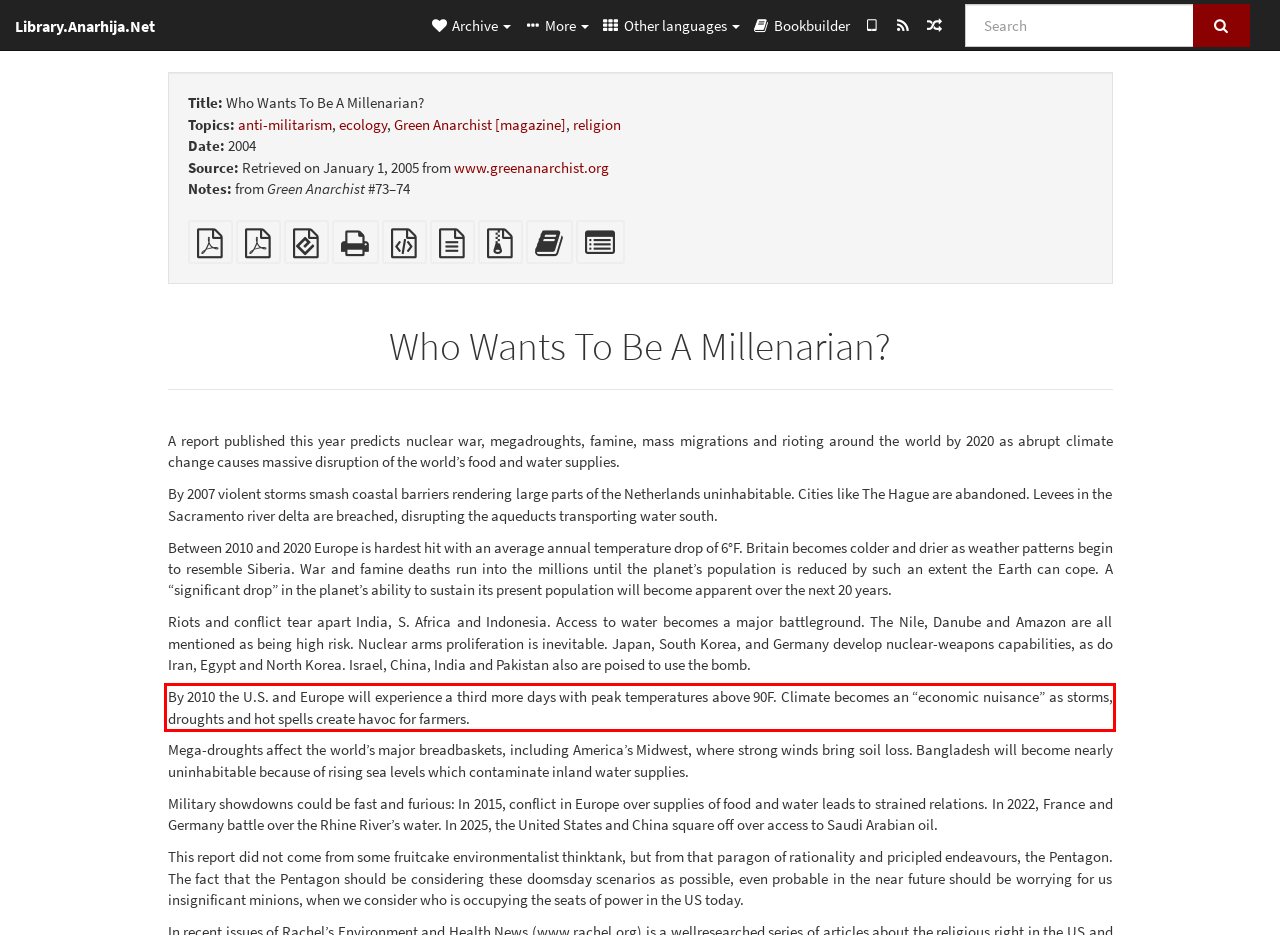You have a screenshot of a webpage where a UI element is enclosed in a red rectangle. Perform OCR to capture the text inside this red rectangle.

By 2010 the U.S. and Europe will experience a third more days with peak temperatures above 90F. Climate becomes an “economic nuisance” as storms, droughts and hot spells create havoc for farmers.